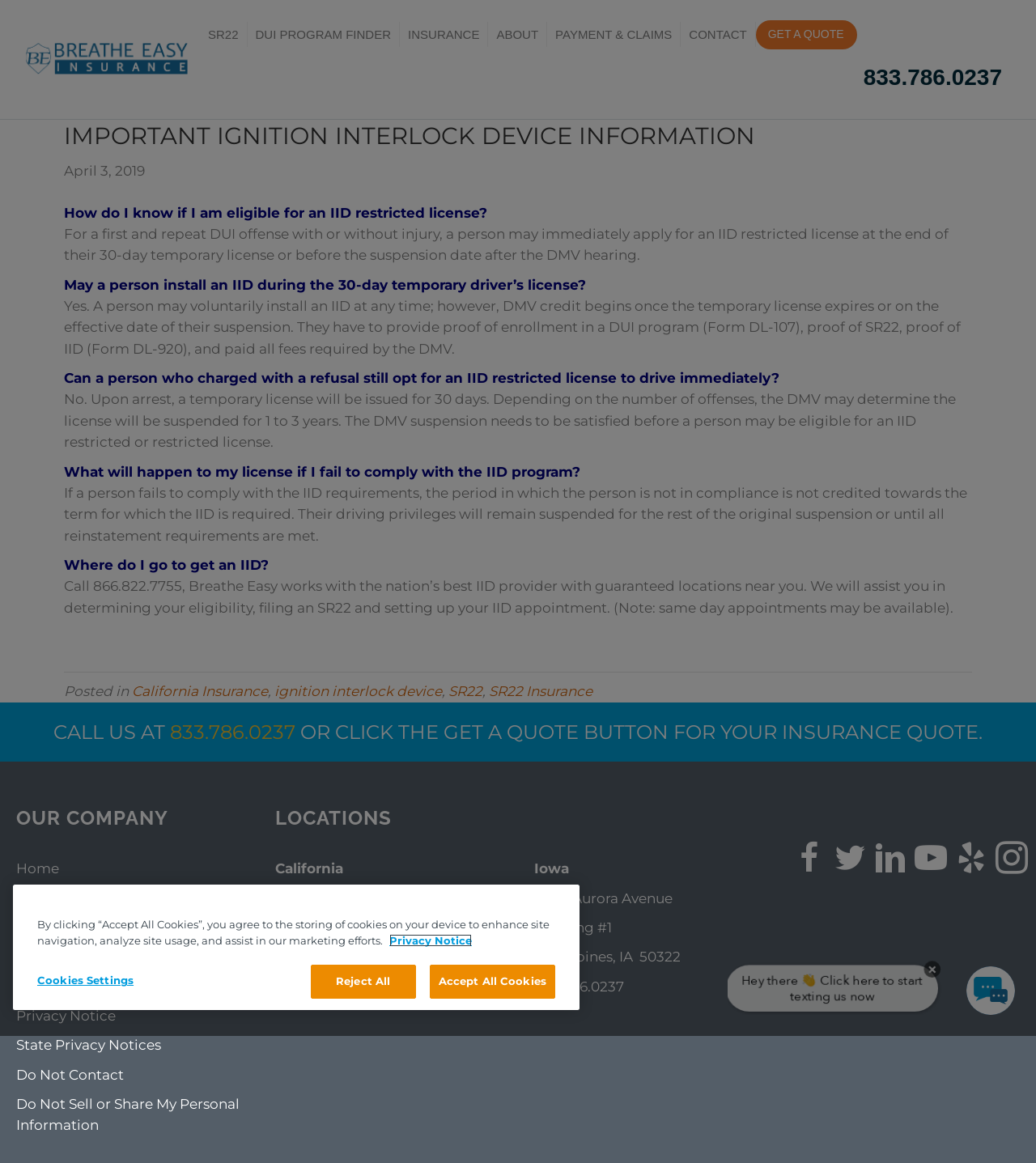Specify the bounding box coordinates of the area to click in order to execute this command: 'Call the company at 833.786.0237'. The coordinates should consist of four float numbers ranging from 0 to 1, and should be formatted as [left, top, right, bottom].

[0.164, 0.619, 0.285, 0.639]